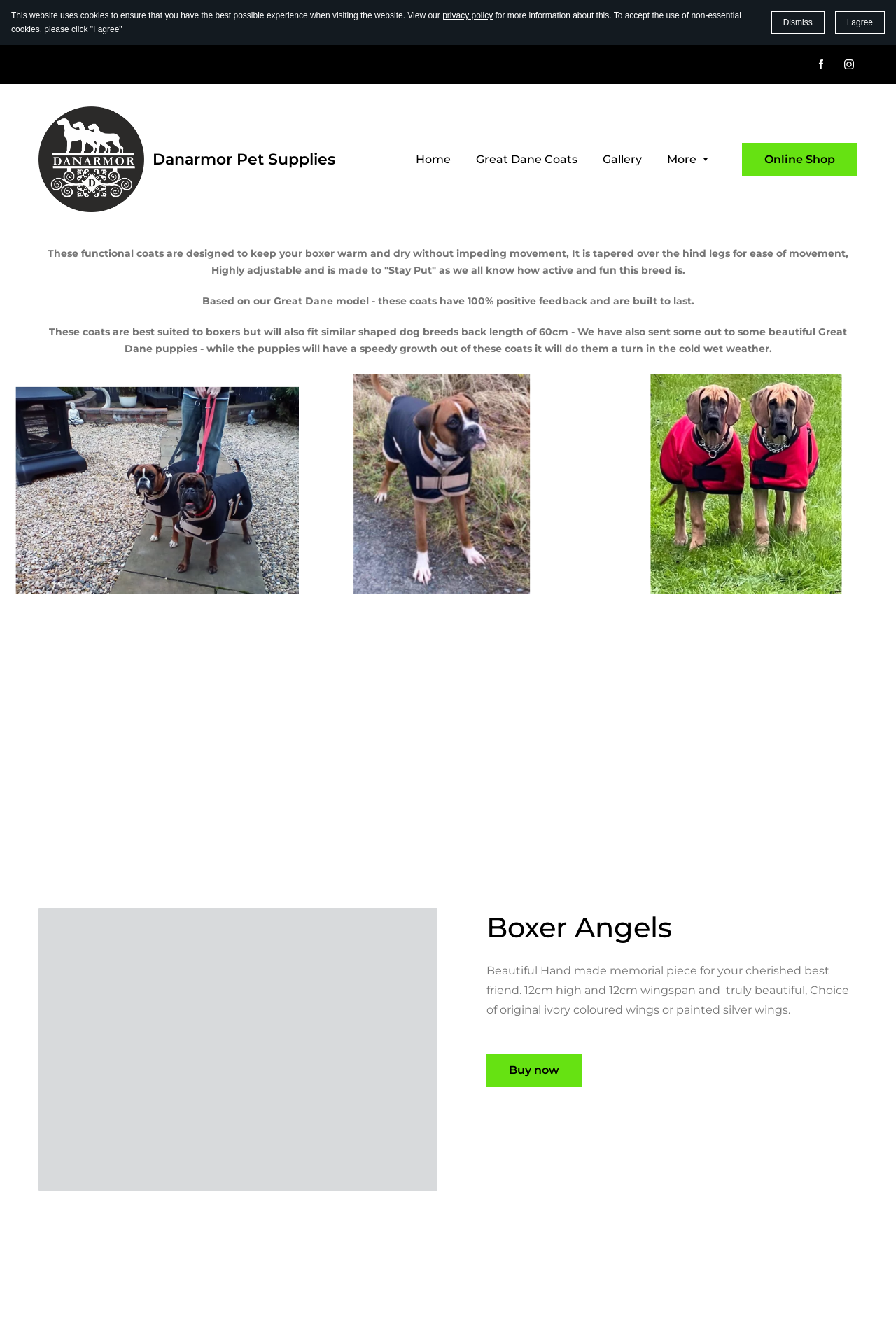Highlight the bounding box of the UI element that corresponds to this description: "name="business-logo"".

[0.043, 0.08, 0.379, 0.16]